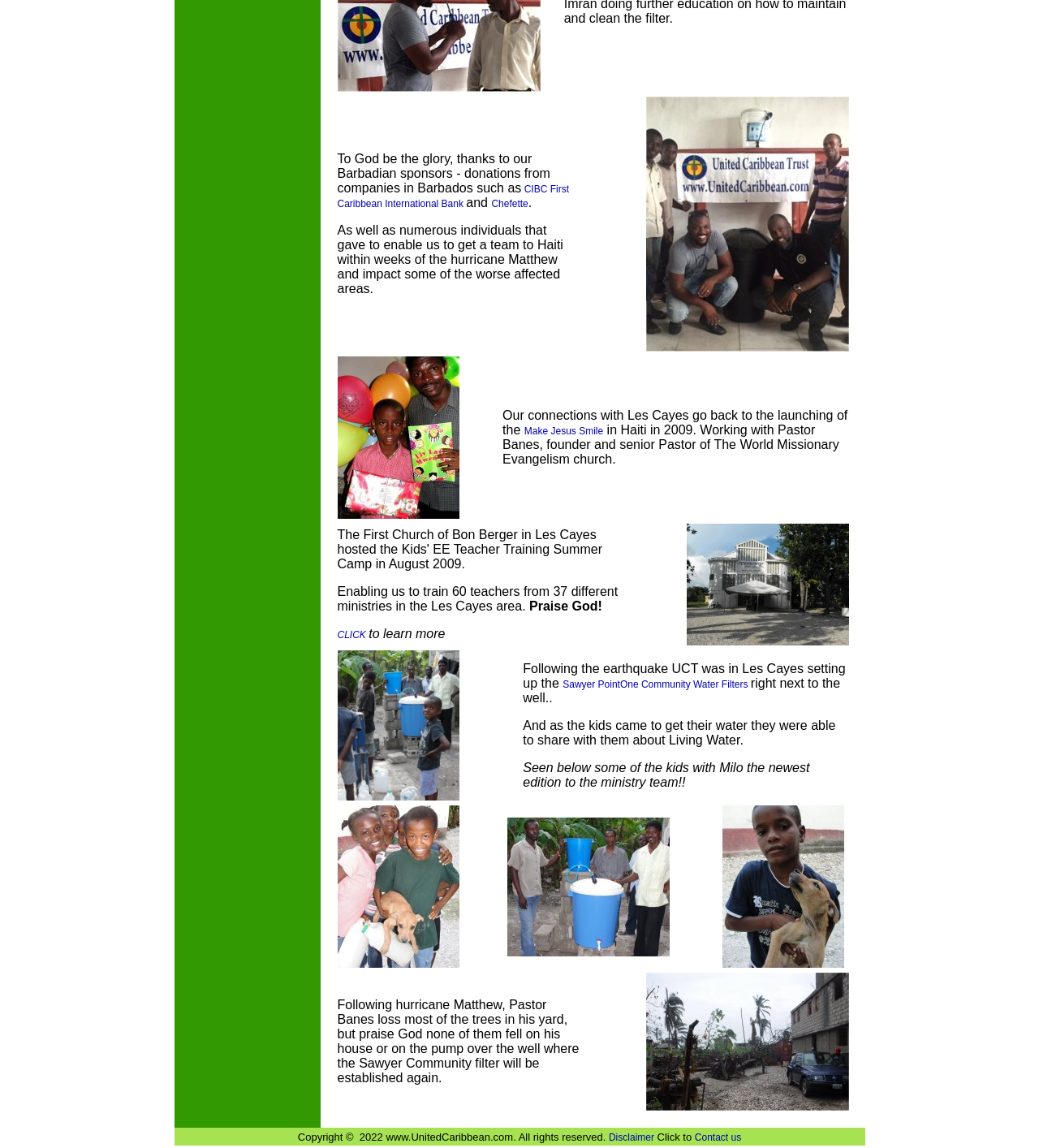Refer to the image and offer a detailed explanation in response to the question: What is the name of the church mentioned in the webpage?

The webpage mentions 'World Missionary Evangelism church' as the church where the 'Make Jesus Smile shoebox' event took place, and also mentions Pastor Banes, the founder and senior Pastor of the church.